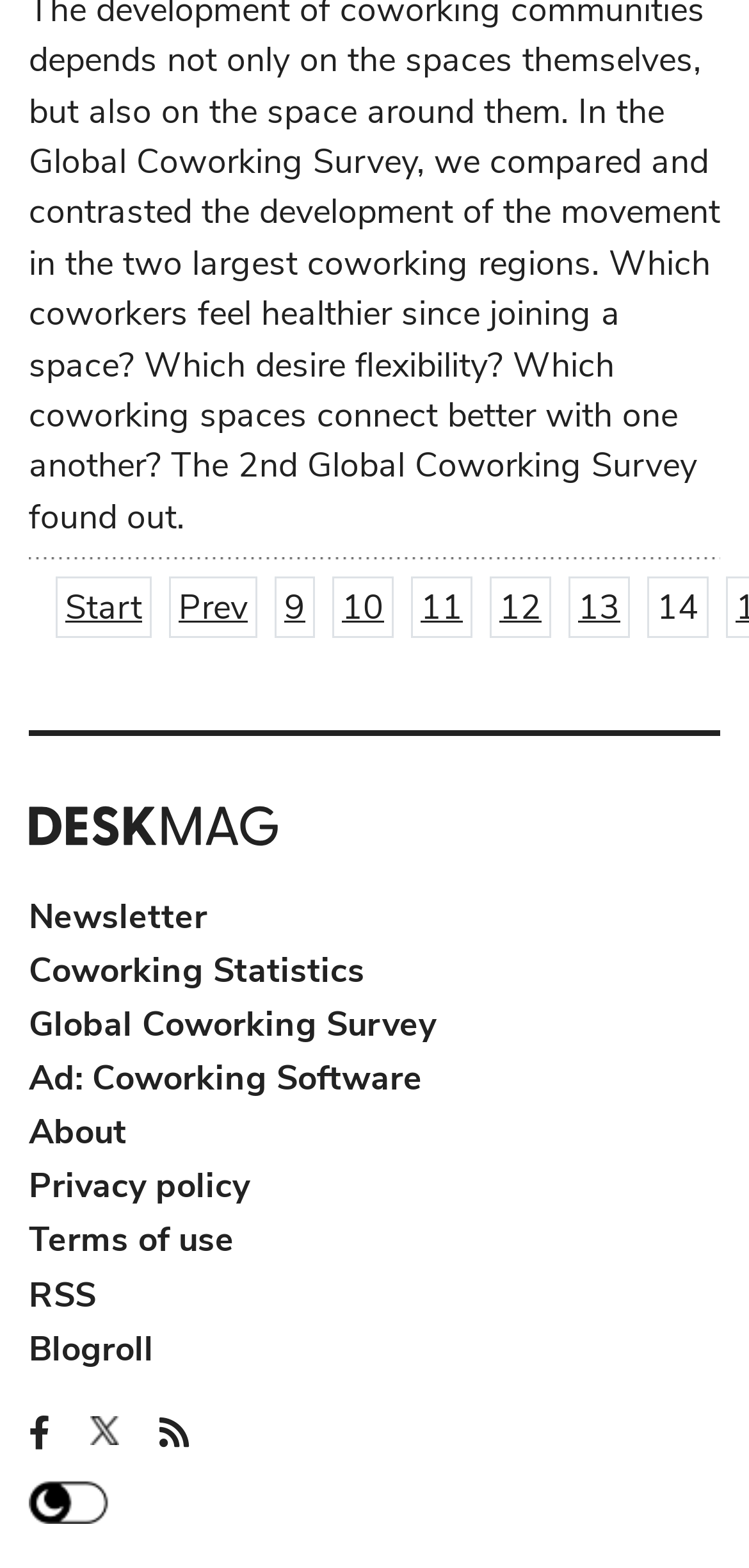Observe the image and answer the following question in detail: What is the first link in the content section?

I looked at the content section and found that the first link is 'Newsletter'.